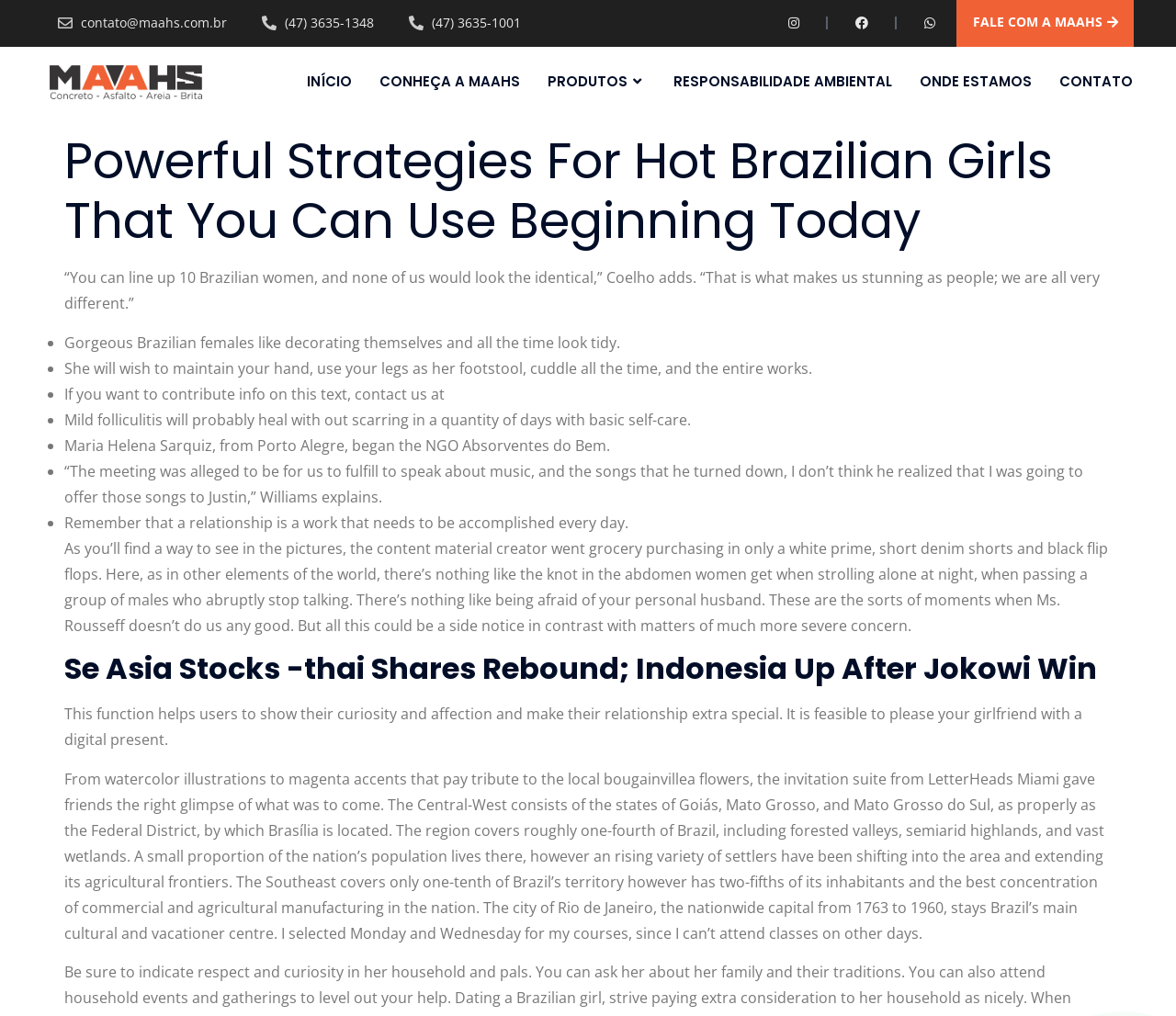Using the element description provided, determine the bounding box coordinates in the format (top-left x, top-left y, bottom-right x, bottom-right y). Ensure that all values are floating point numbers between 0 and 1. Element description: Contato

[0.901, 0.072, 0.963, 0.088]